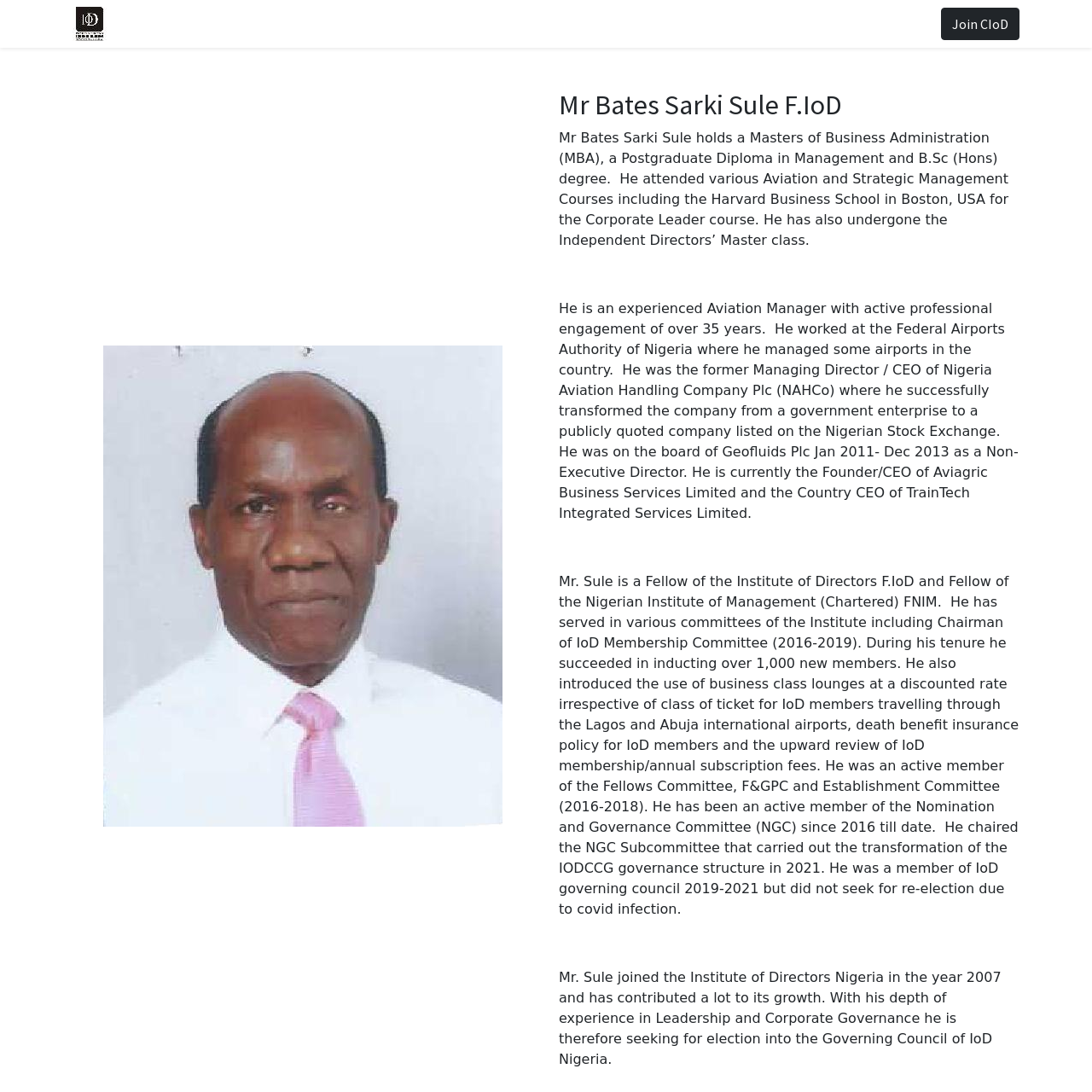What is the name of the person on this webpage?
Look at the image and respond with a single word or a short phrase.

Mr Bates Sarki Sule